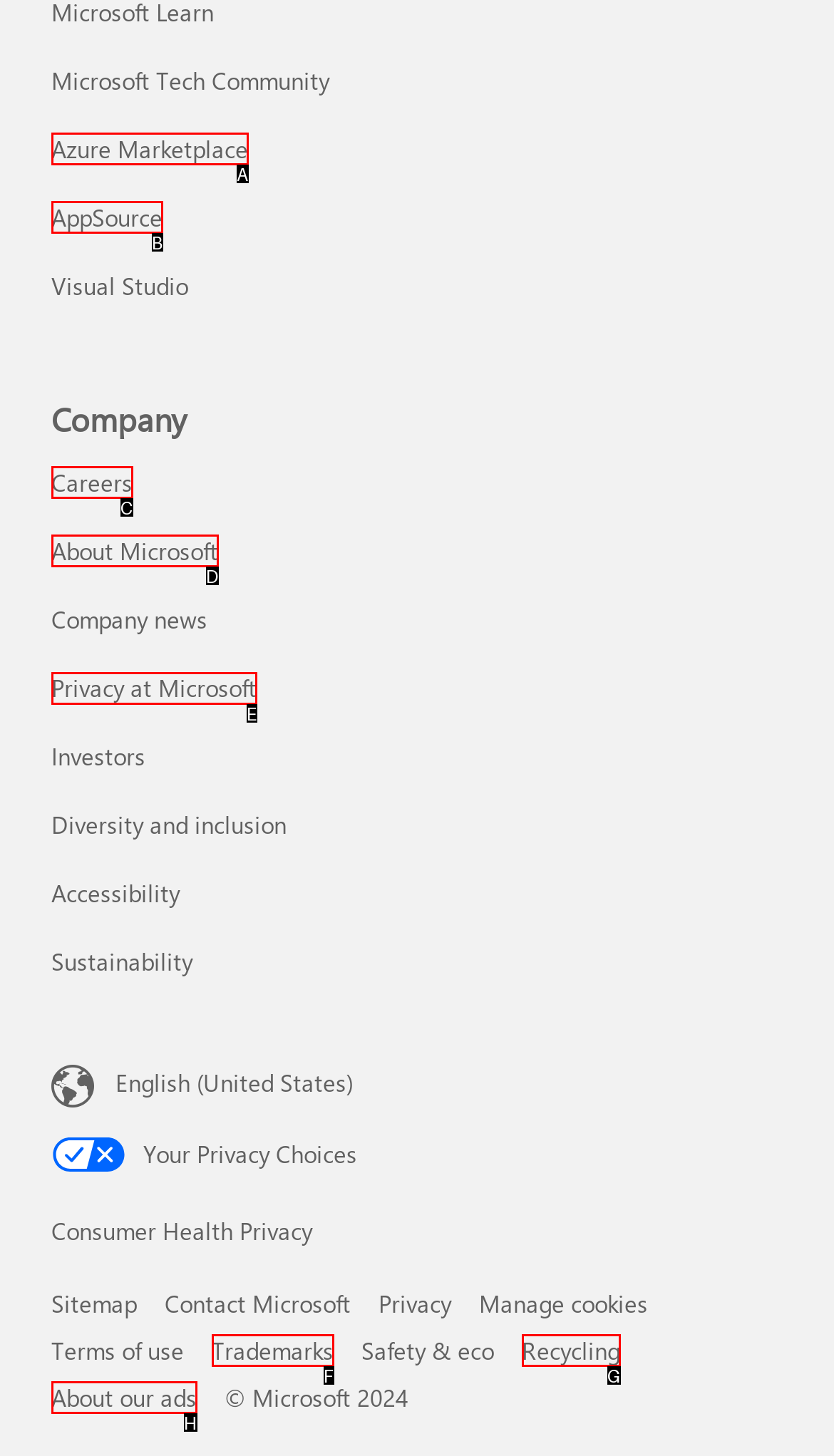Select the letter of the element you need to click to complete this task: Check privacy at Microsoft
Answer using the letter from the specified choices.

E